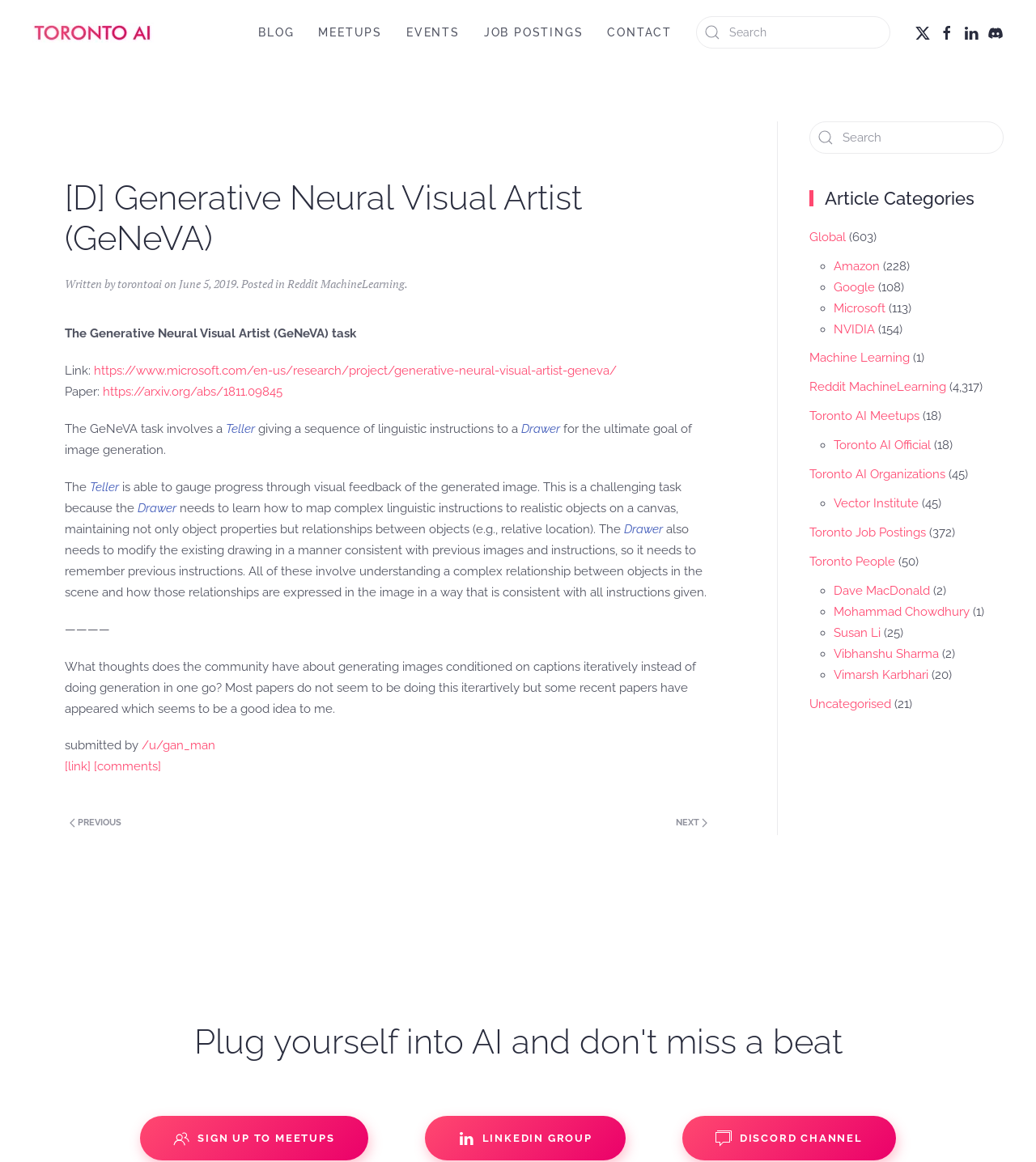Find the bounding box coordinates of the clickable region needed to perform the following instruction: "Go to the 'CONTACT' page". The coordinates should be provided as four float numbers between 0 and 1, i.e., [left, top, right, bottom].

[0.586, 0.0, 0.648, 0.056]